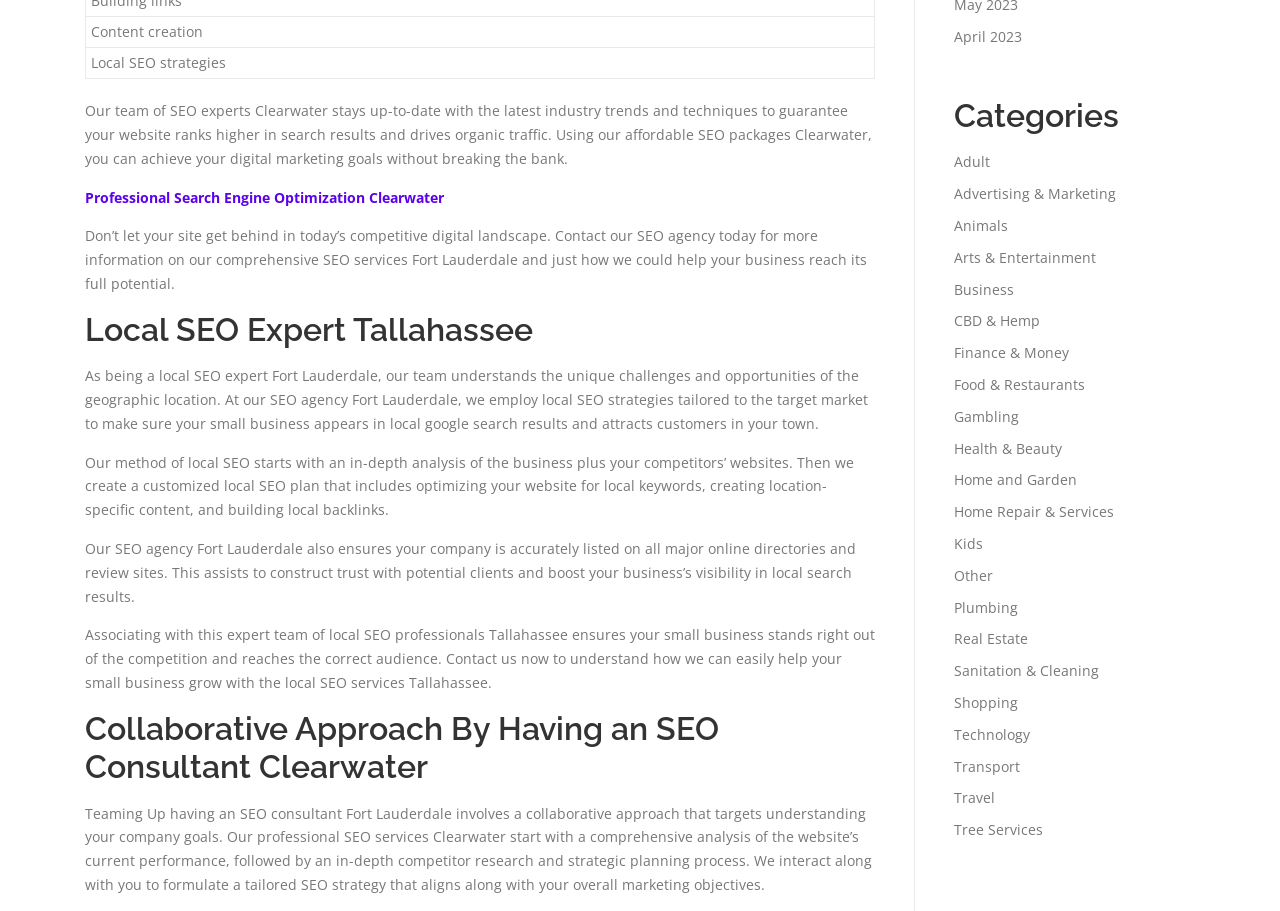Locate the UI element that matches the description Professional Search Engine Optimization Clearwater in the webpage screenshot. Return the bounding box coordinates in the format (top-left x, top-left y, bottom-right x, bottom-right y), with values ranging from 0 to 1.

[0.066, 0.206, 0.347, 0.227]